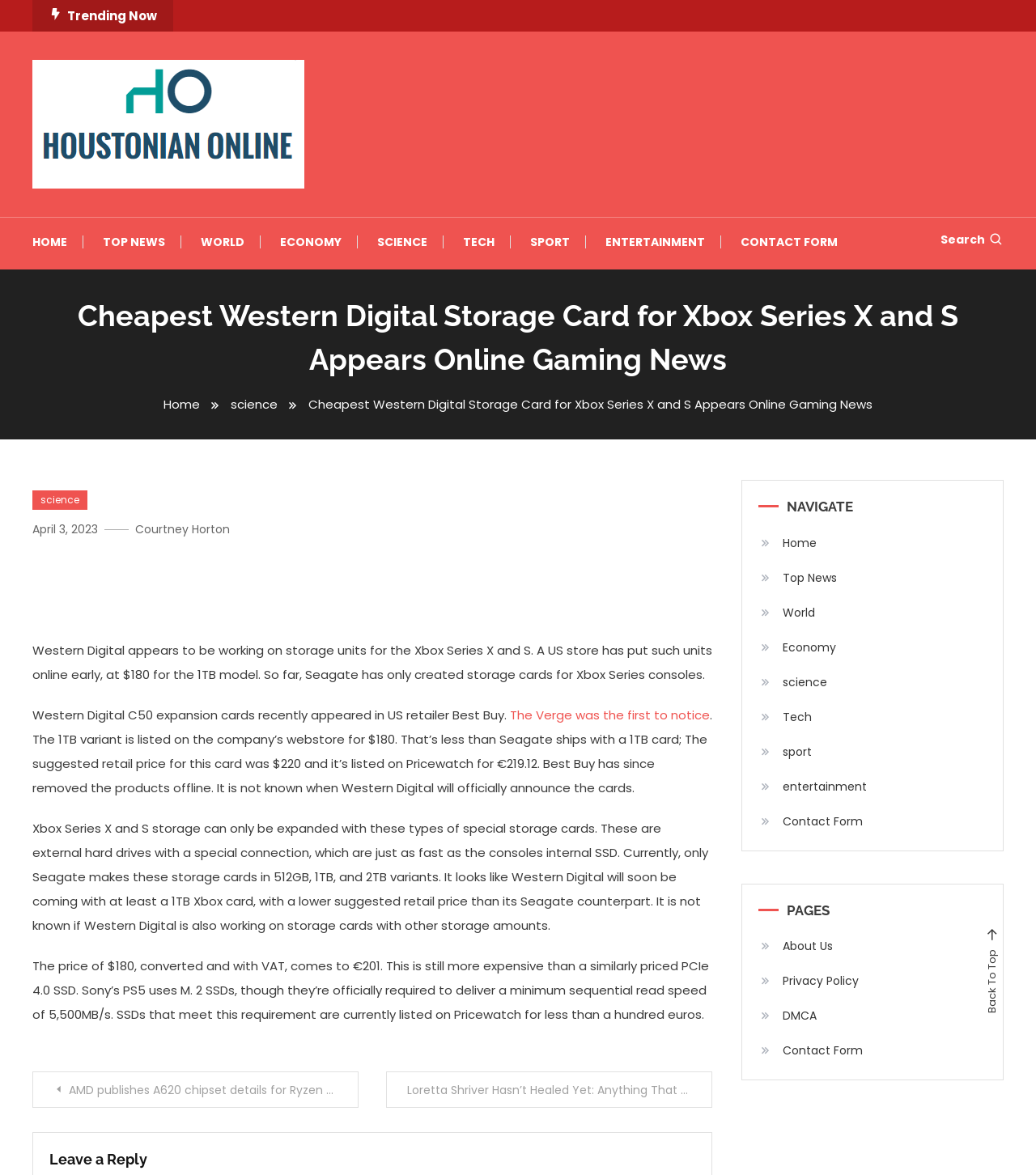Identify the bounding box coordinates for the element that needs to be clicked to fulfill this instruction: "Search for something". Provide the coordinates in the format of four float numbers between 0 and 1: [left, top, right, bottom].

[0.908, 0.197, 0.969, 0.211]